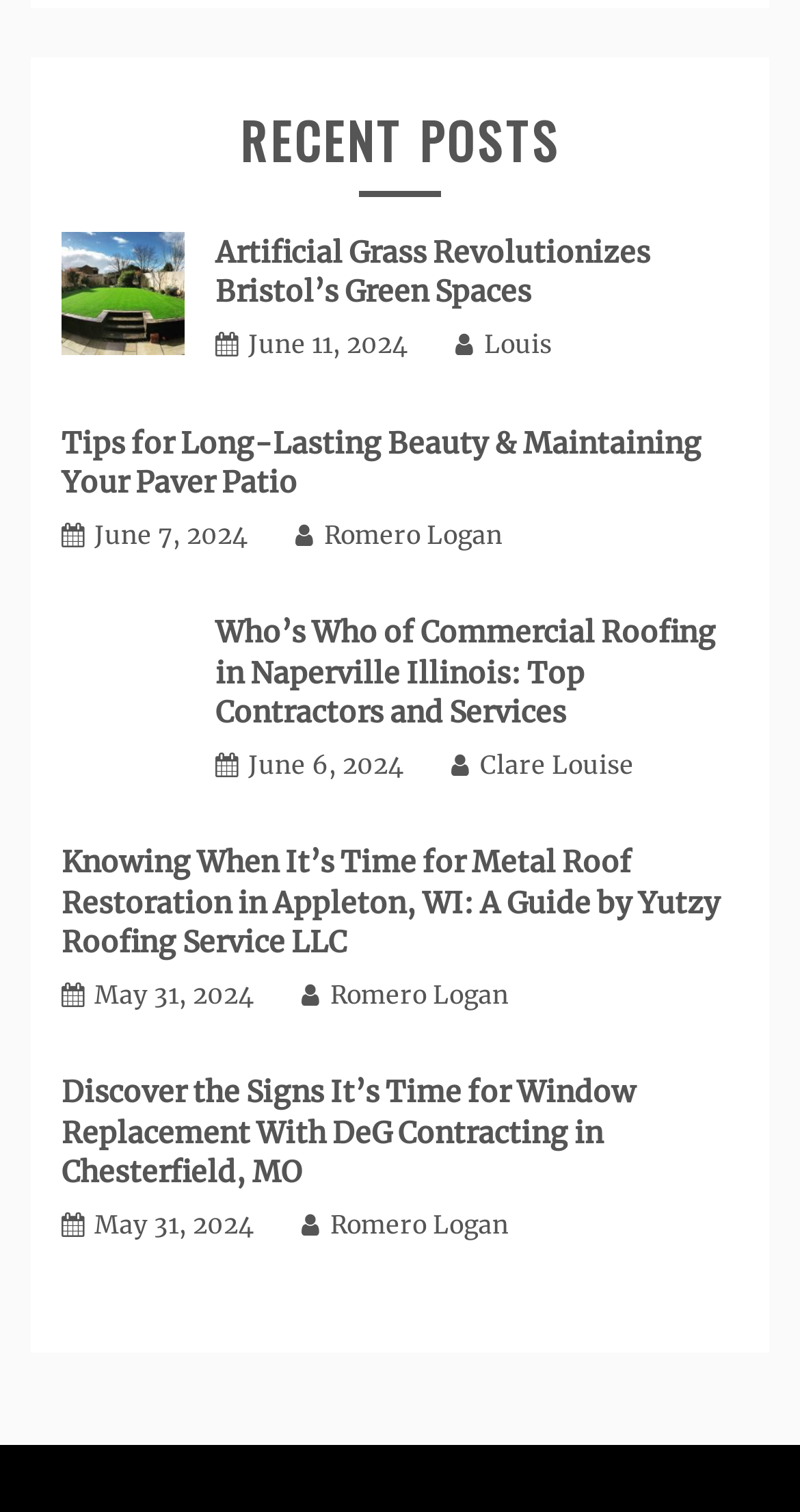Please identify the bounding box coordinates of the element that needs to be clicked to execute the following command: "See the post by Romero Logan on June 6, 2024". Provide the bounding box using four float numbers between 0 and 1, formatted as [left, top, right, bottom].

[0.564, 0.495, 0.792, 0.516]